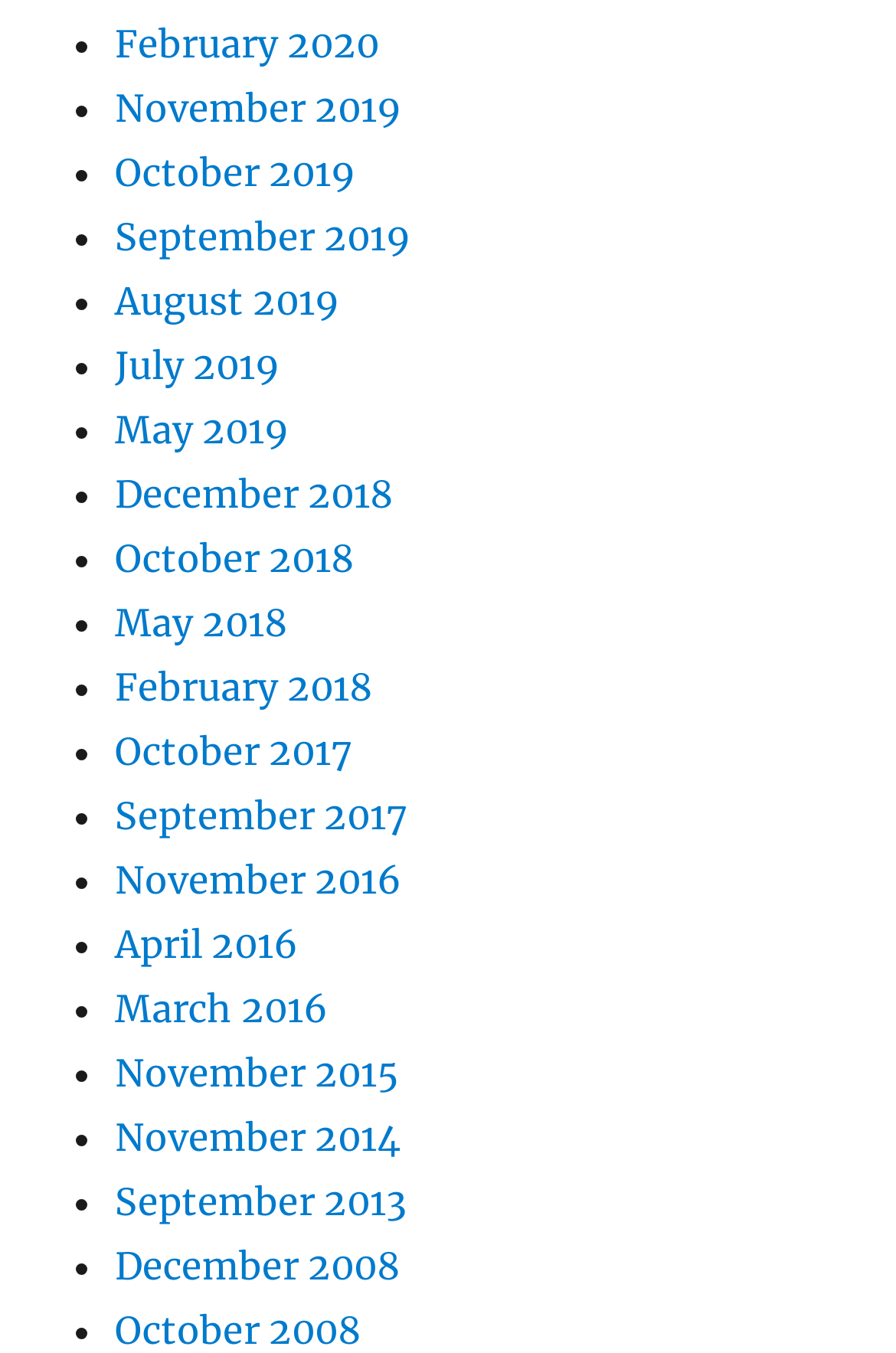Please identify the bounding box coordinates of the clickable element to fulfill the following instruction: "View September 2013". The coordinates should be four float numbers between 0 and 1, i.e., [left, top, right, bottom].

[0.128, 0.872, 0.454, 0.906]